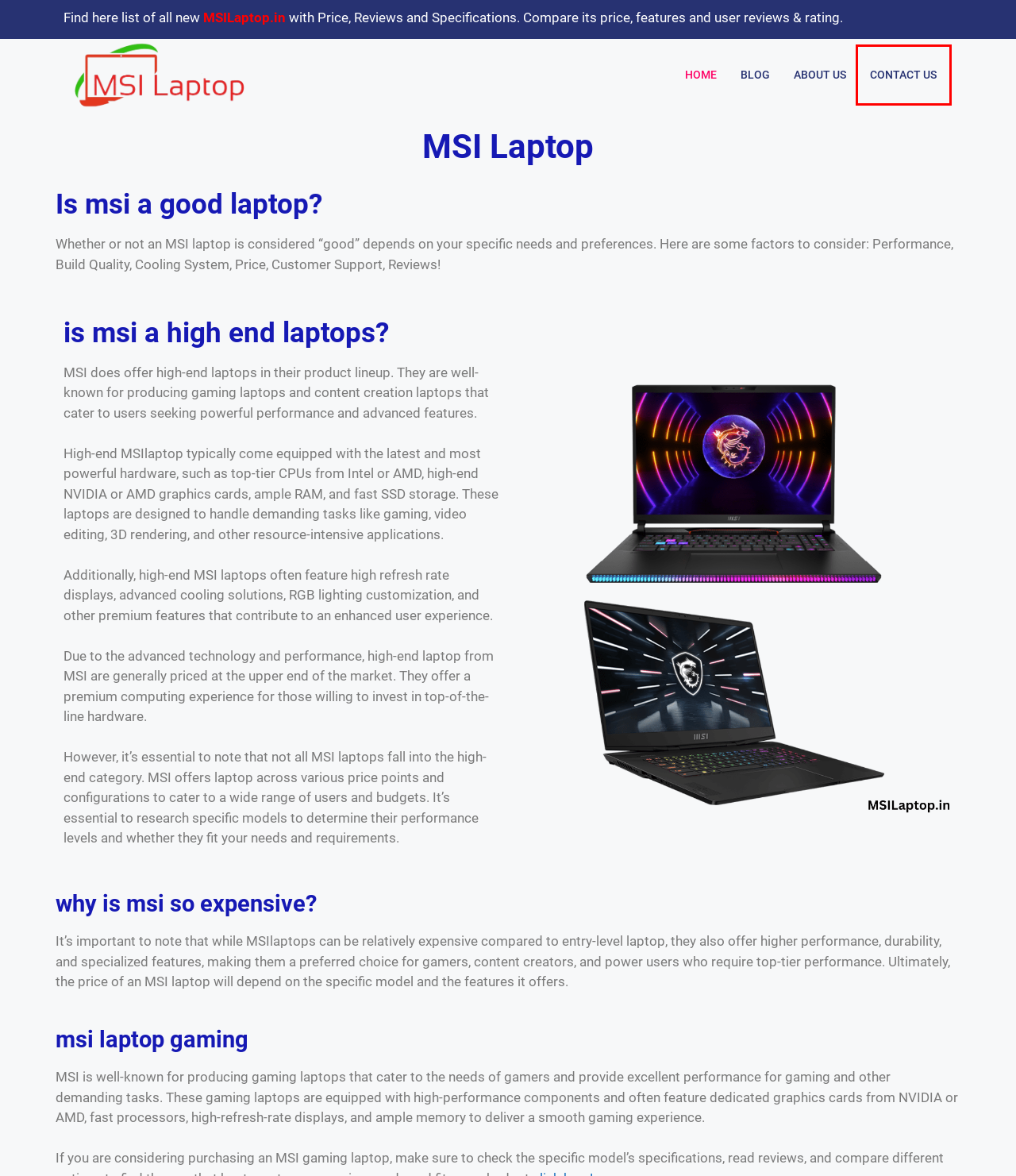Review the webpage screenshot provided, noting the red bounding box around a UI element. Choose the description that best matches the new webpage after clicking the element within the bounding box. The following are the options:
A. MSI Alpha 15 Laptop Review - MSILaptop.in
B. Contact us - MSI Laptop for all budgets
C. MSI India
D. About us - MSILaptop.in
E. MSI GP66 Leopard Laptop Review - msilaptop.in
F. Msi laptop blog - msilaptop.in
G. MSI GF75 Thin Laptop Review - msilaptop.in
H. Terms and Conditions - MSI Laptop

B